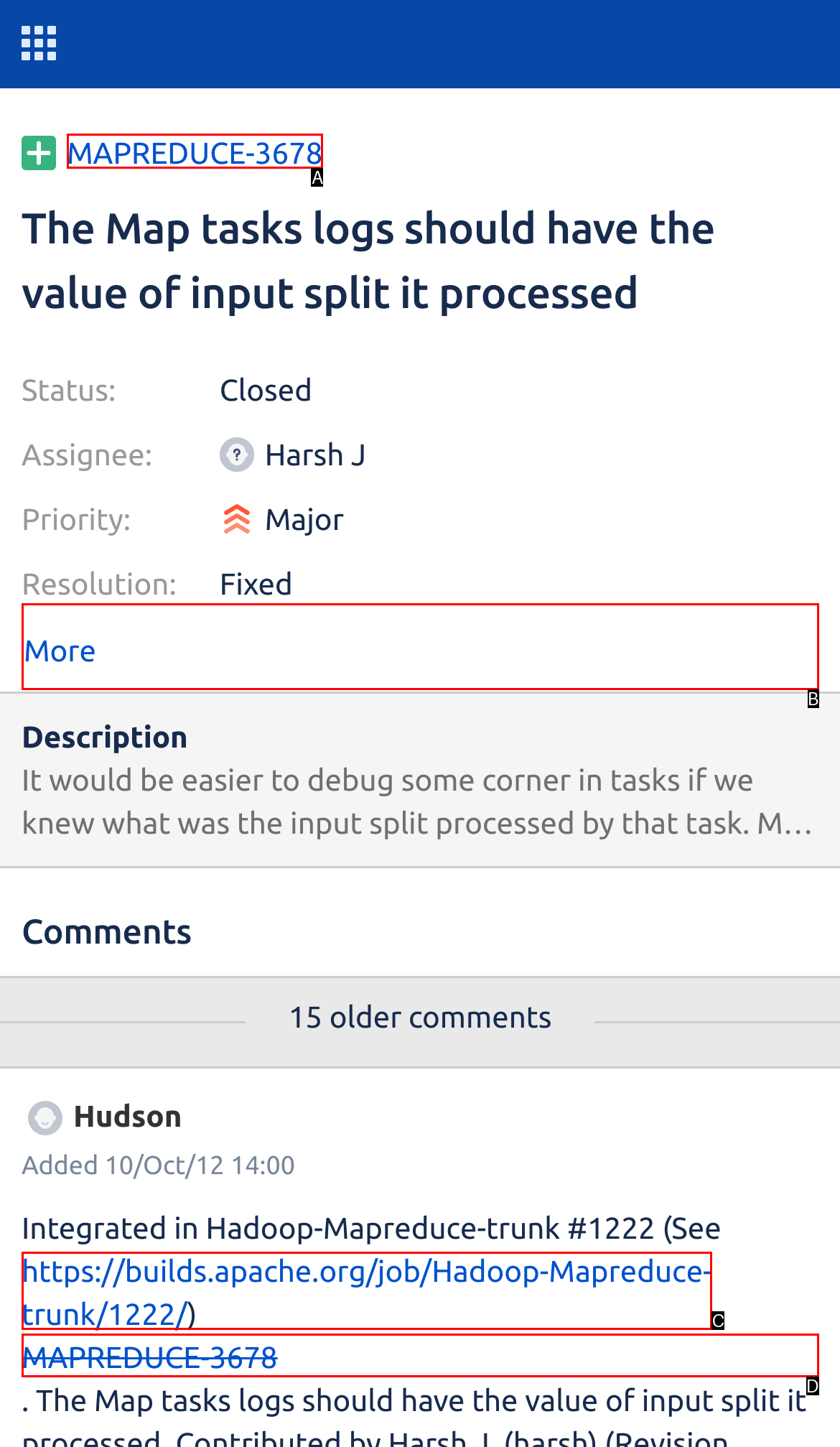Tell me which one HTML element best matches the description: More
Answer with the option's letter from the given choices directly.

B